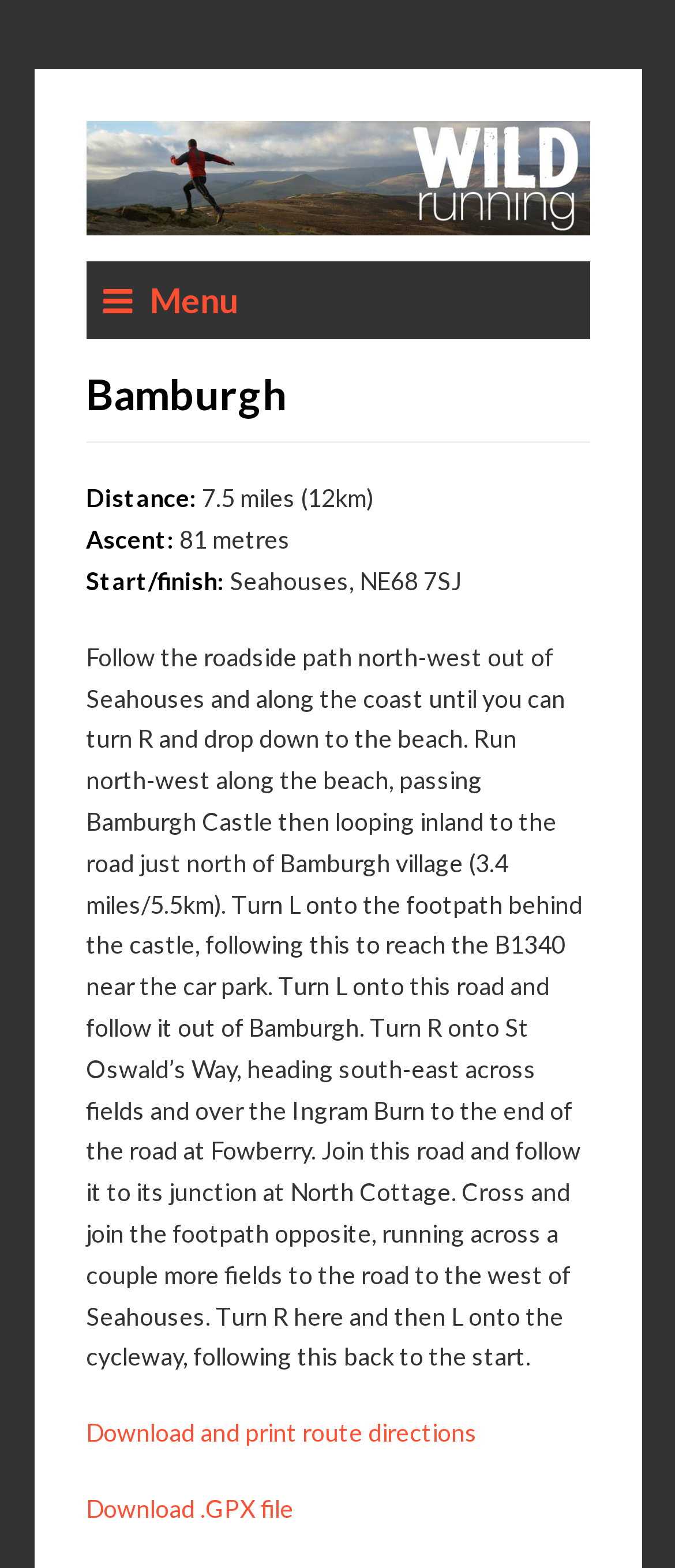What is the distance of the route?
Give a single word or phrase as your answer by examining the image.

7.5 miles (12km)